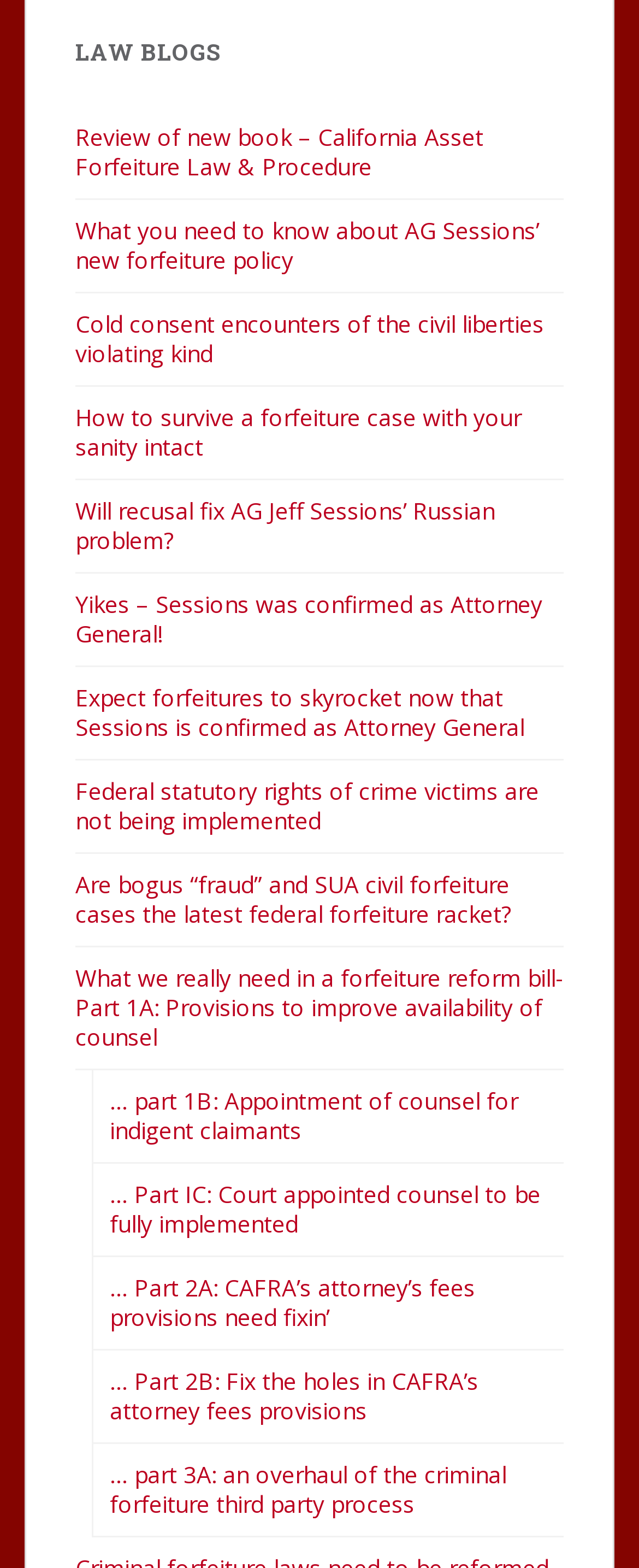Select the bounding box coordinates of the element I need to click to carry out the following instruction: "Learn about AG Sessions’ new forfeiture policy".

[0.118, 0.127, 0.882, 0.187]